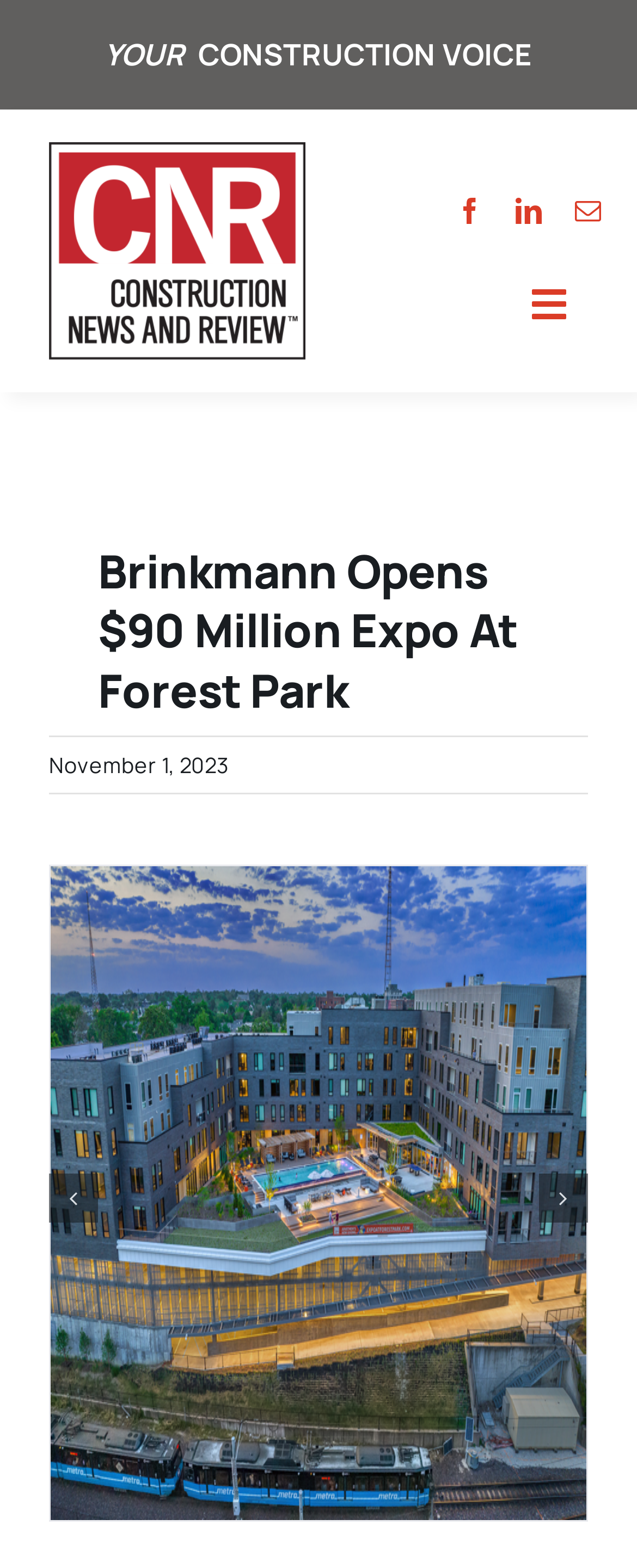How many social media links are available?
By examining the image, provide a one-word or phrase answer.

3